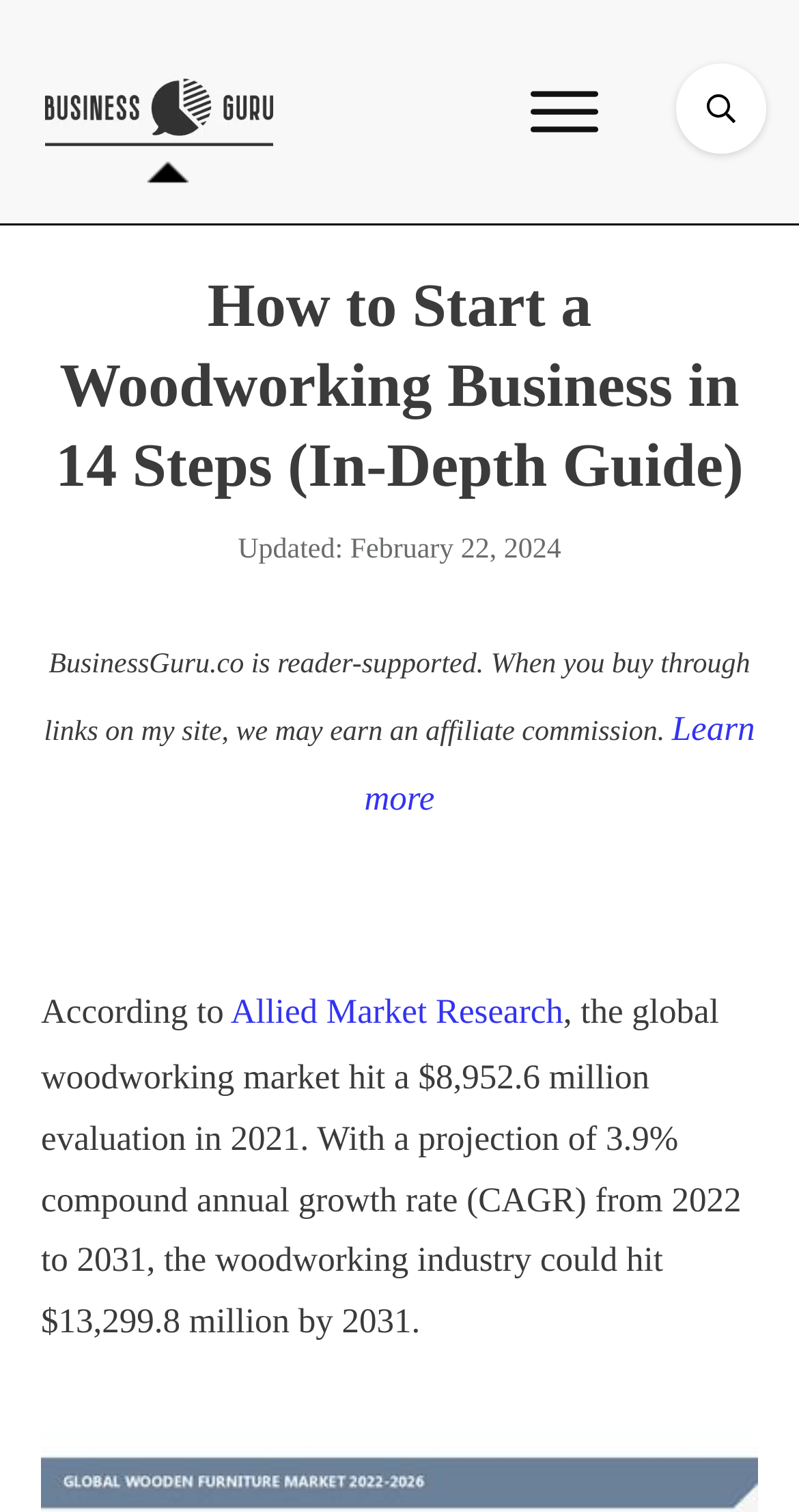What is the projected growth rate of the woodworking industry?
Answer the question with a detailed and thorough explanation.

I found this information in the text that starts with 'According to' and mentions 'Allied Market Research'. The text states that the woodworking industry is projected to have a 3.9% compound annual growth rate (CAGR) from 2022 to 2031.